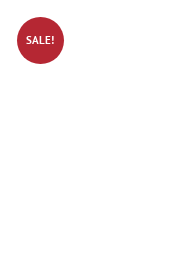Explain the contents of the image with as much detail as possible.

The image showcases a vibrant red circular tag prominently featuring the word "SALE!" in white text. This attention-grabbing label suggests a promotion or discount, likely intended to attract customers' attention to specific products or offers. The tag's color contrasts strongly with the background, making it stand out and signaling a limited-time opportunity for shoppers, enhancing the appeal of items associated with it. Such tags are commonly used in retail settings to emphasize special offers, encouraging potential buyers to explore discounted merchandise.